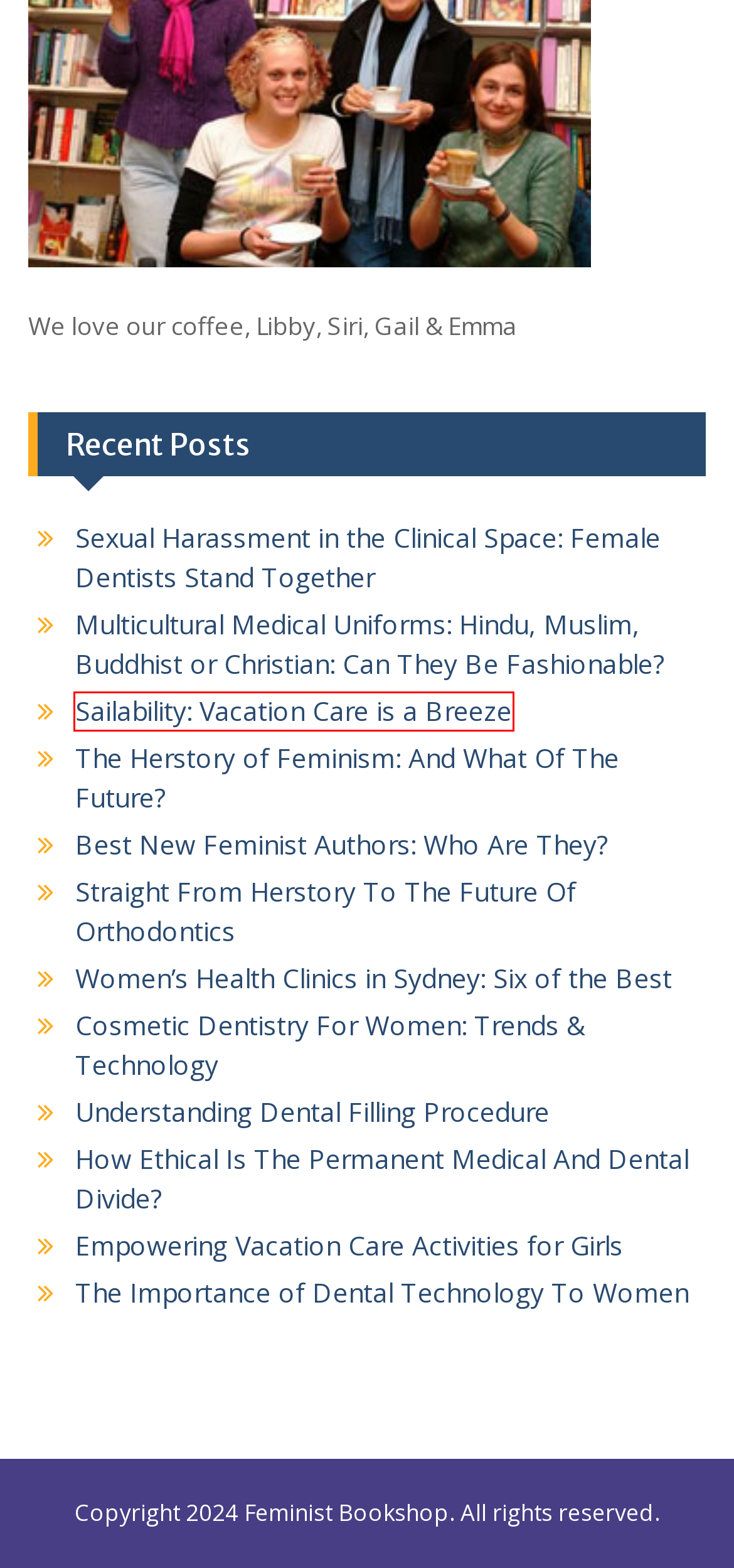You have a screenshot of a webpage with a red bounding box around an element. Choose the best matching webpage description that would appear after clicking the highlighted element. Here are the candidates:
A. Sexual Harassment in the Clinical Space: Female Dentists Stand Together
B. Empowering Vacation Care Activities for Girls
C. Multicultural Medical Uniforms: Hindu, Muslim, Buddhist or Christian: Can They Be Fashionable?
D. How Ethical Is The Permanent Medical And Dental Divide?
E. Sailability: Vacation Care is a Breeze
F. The Importance of Dental Technology To Women
G. Straight From The History To The Future Of Orthodontics
H. Women's Health Clinics in Sydney: Six of the Best

E